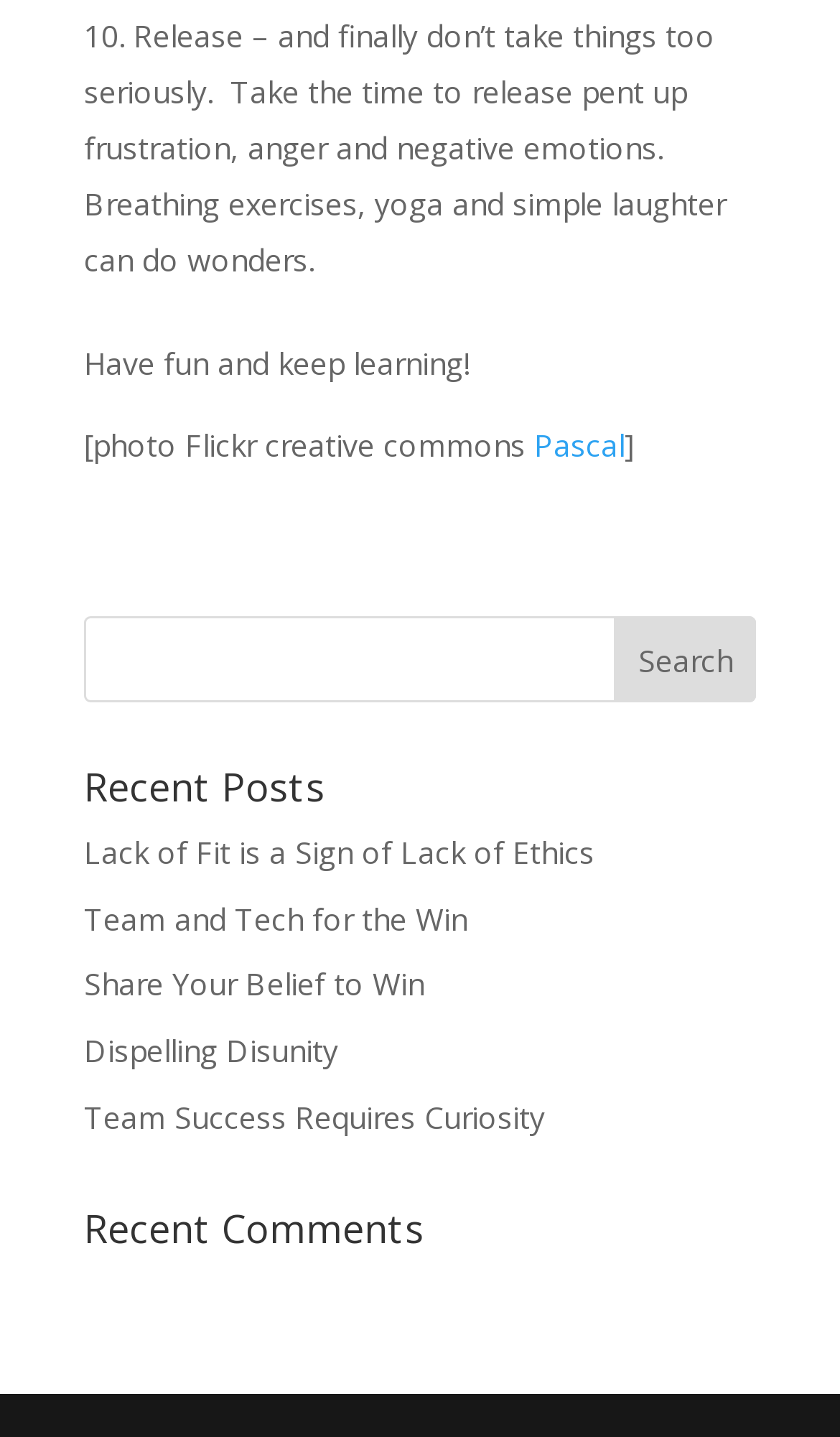Locate the bounding box coordinates of the element to click to perform the following action: 'read the recent post 'Lack of Fit is a Sign of Lack of Ethics''. The coordinates should be given as four float values between 0 and 1, in the form of [left, top, right, bottom].

[0.1, 0.578, 0.708, 0.607]